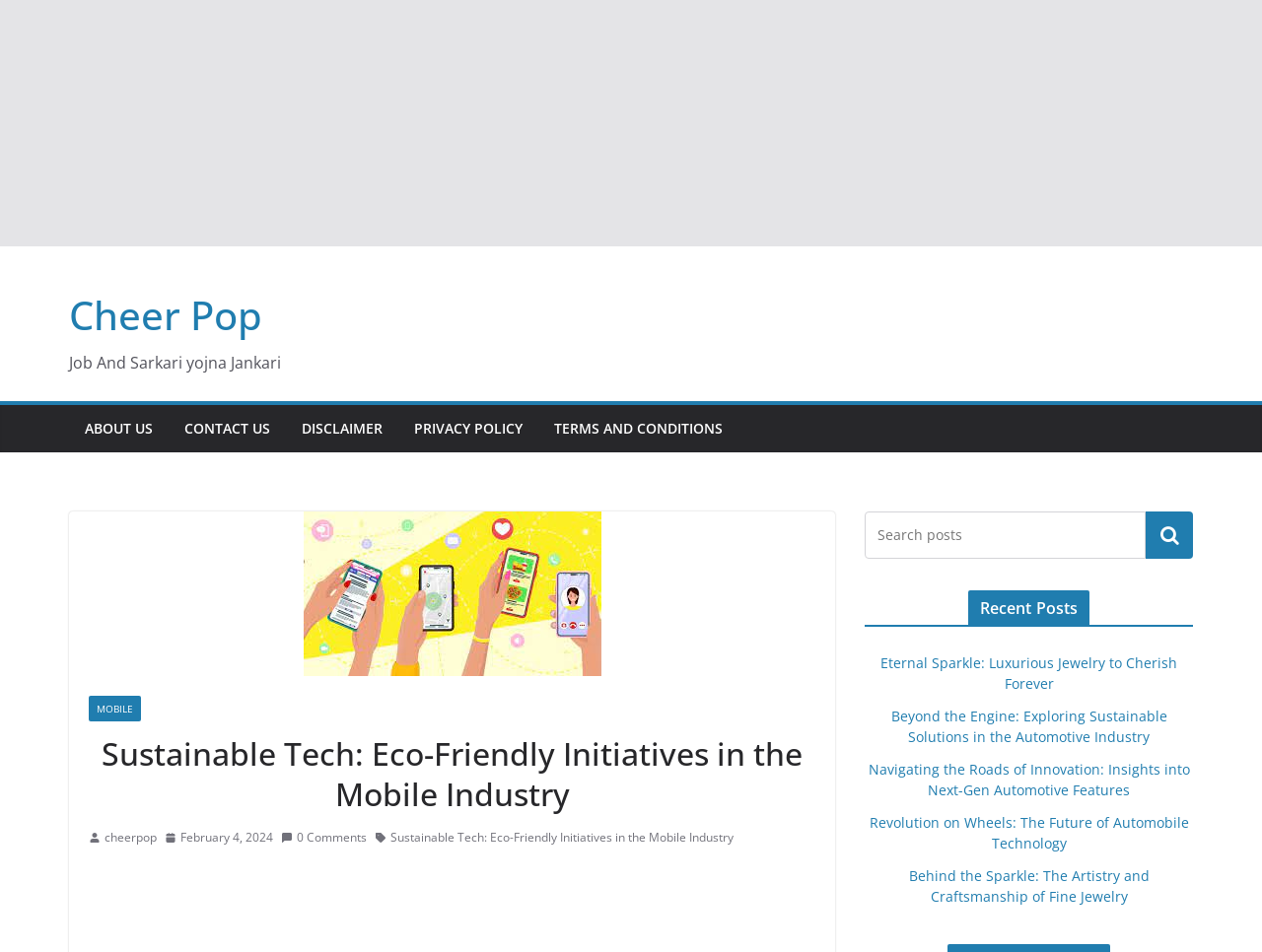Using the information in the image, give a comprehensive answer to the question: 
What is the name of the website?

I determined the name of the website by looking at the heading element with the text 'Cheer Pop' which is located at the top of the webpage, indicating that it is the title of the website.